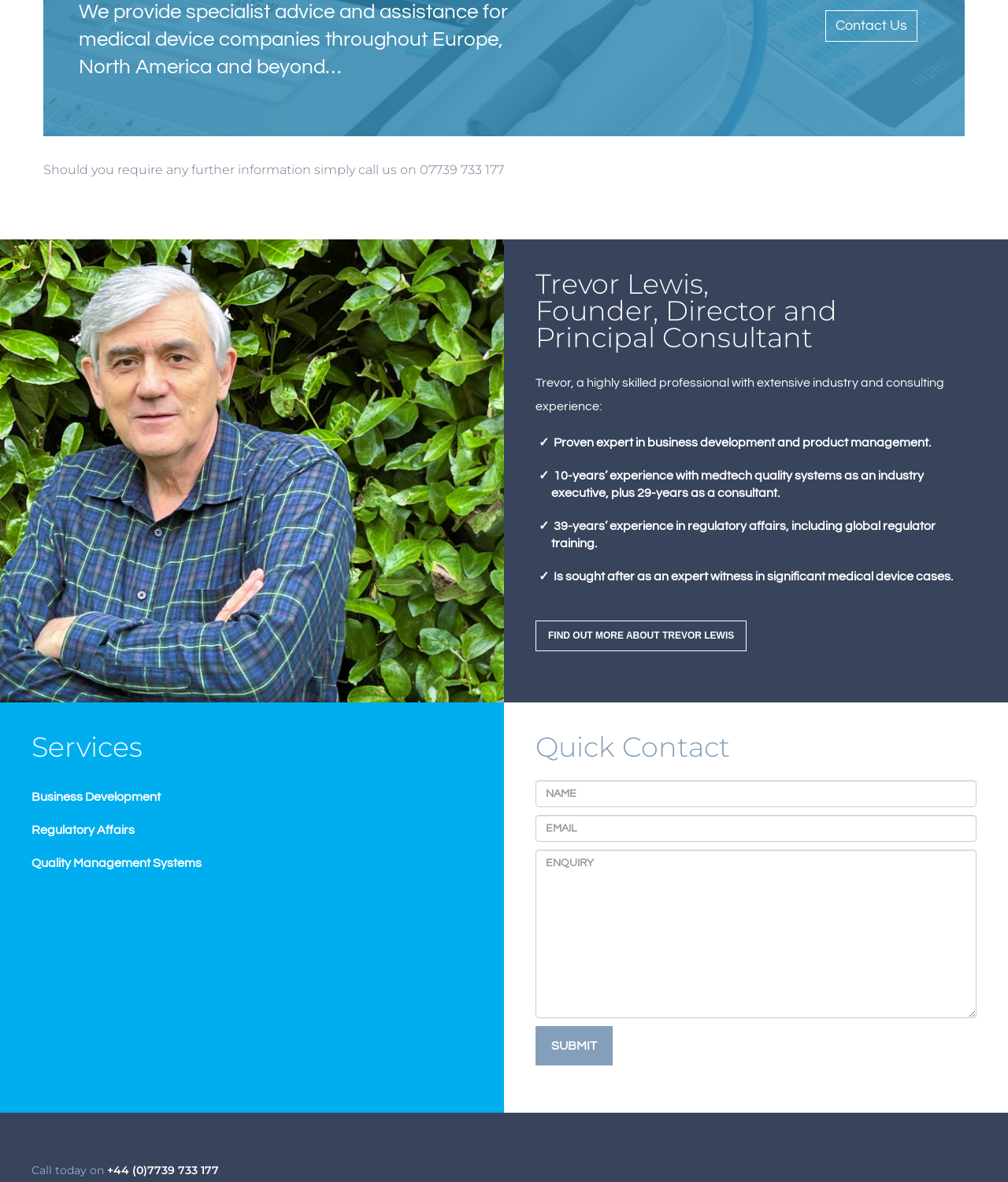Please locate the bounding box coordinates of the element that needs to be clicked to achieve the following instruction: "Learn more about Trevor Lewis". The coordinates should be four float numbers between 0 and 1, i.e., [left, top, right, bottom].

[0.531, 0.525, 0.741, 0.551]